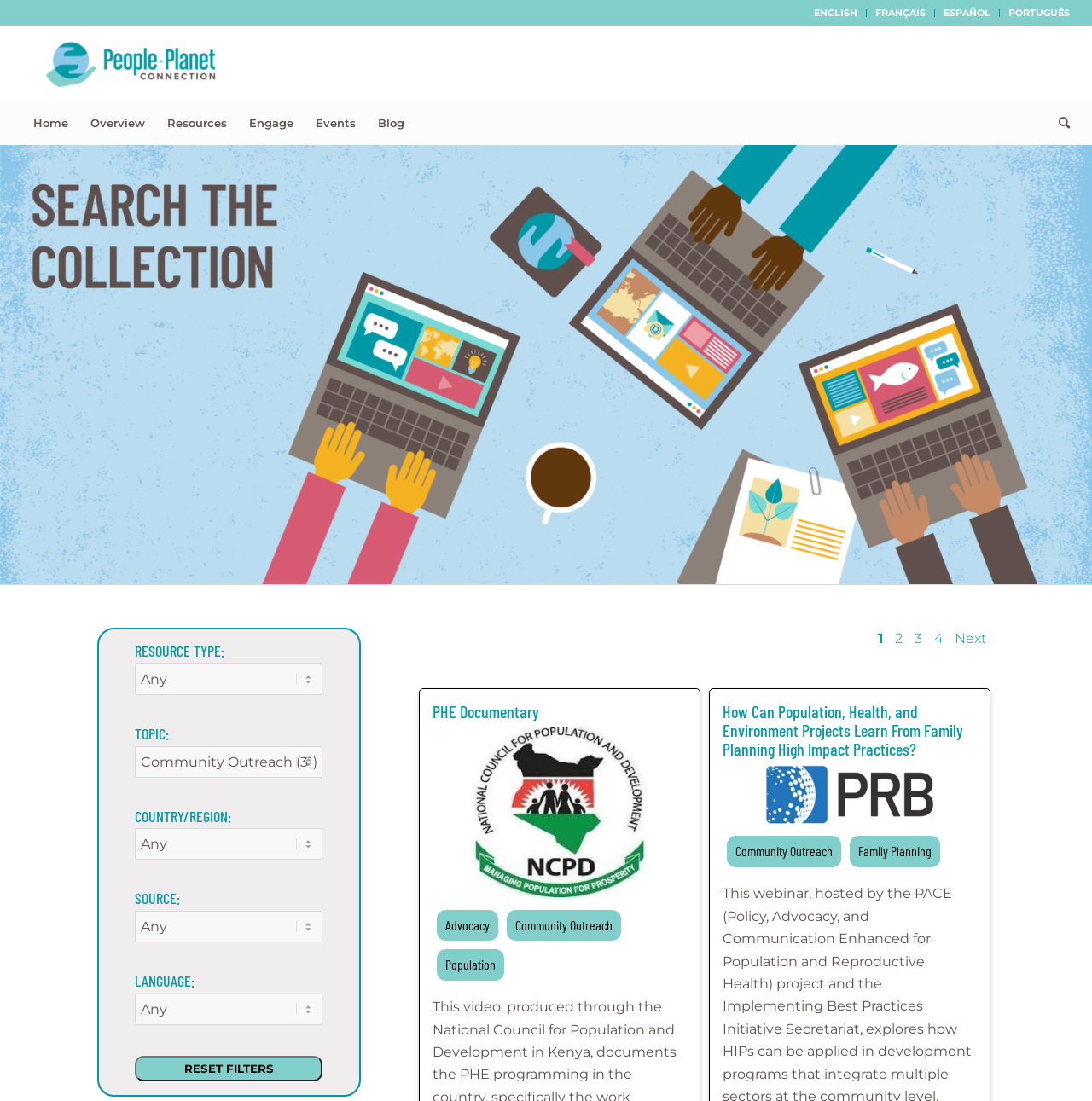What is the image above the search filters?
Refer to the image and provide a detailed answer to the question.

I examined the webpage and found that above the search filters, there is an image of three people working on their laptops, with a text that reads 'Search the collection'.